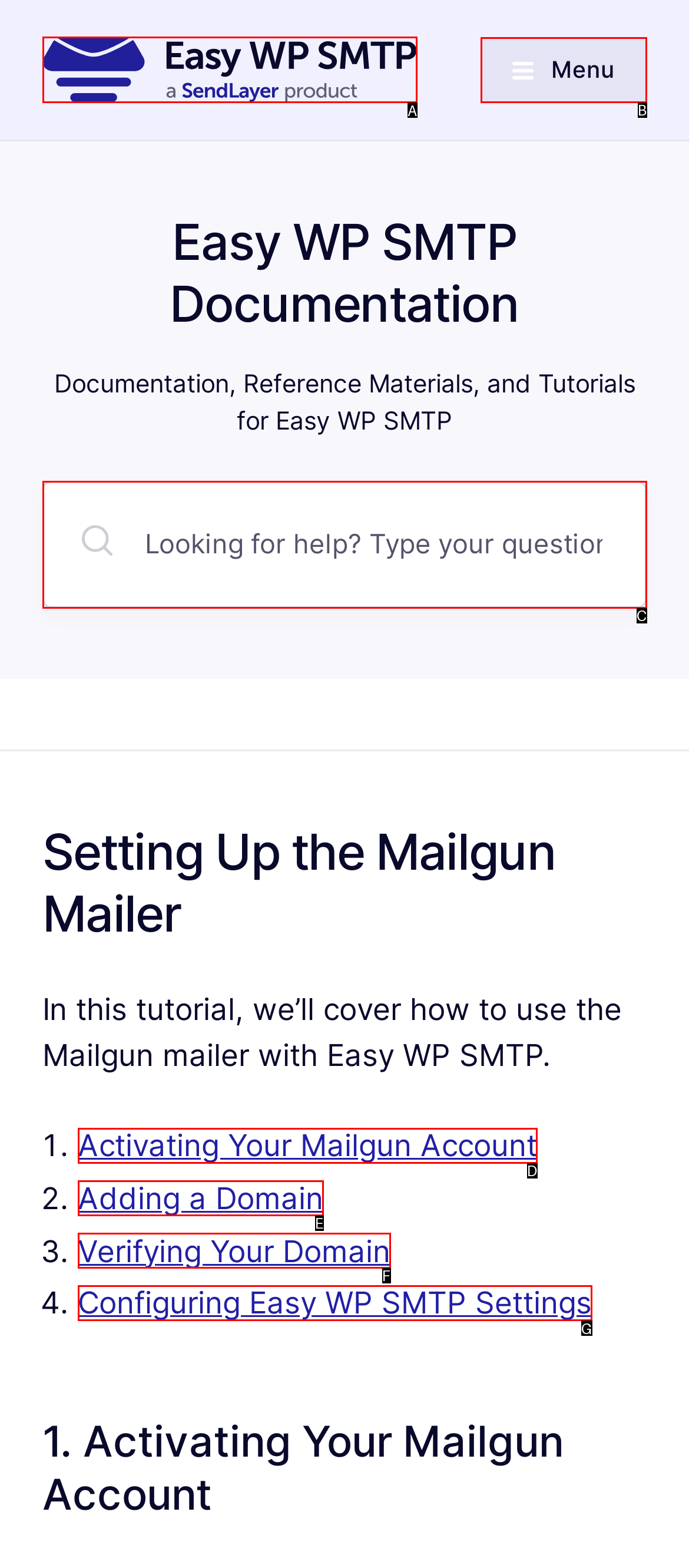Match the following description to the correct HTML element: Configuring Easy WP SMTP Settings Indicate your choice by providing the letter.

G